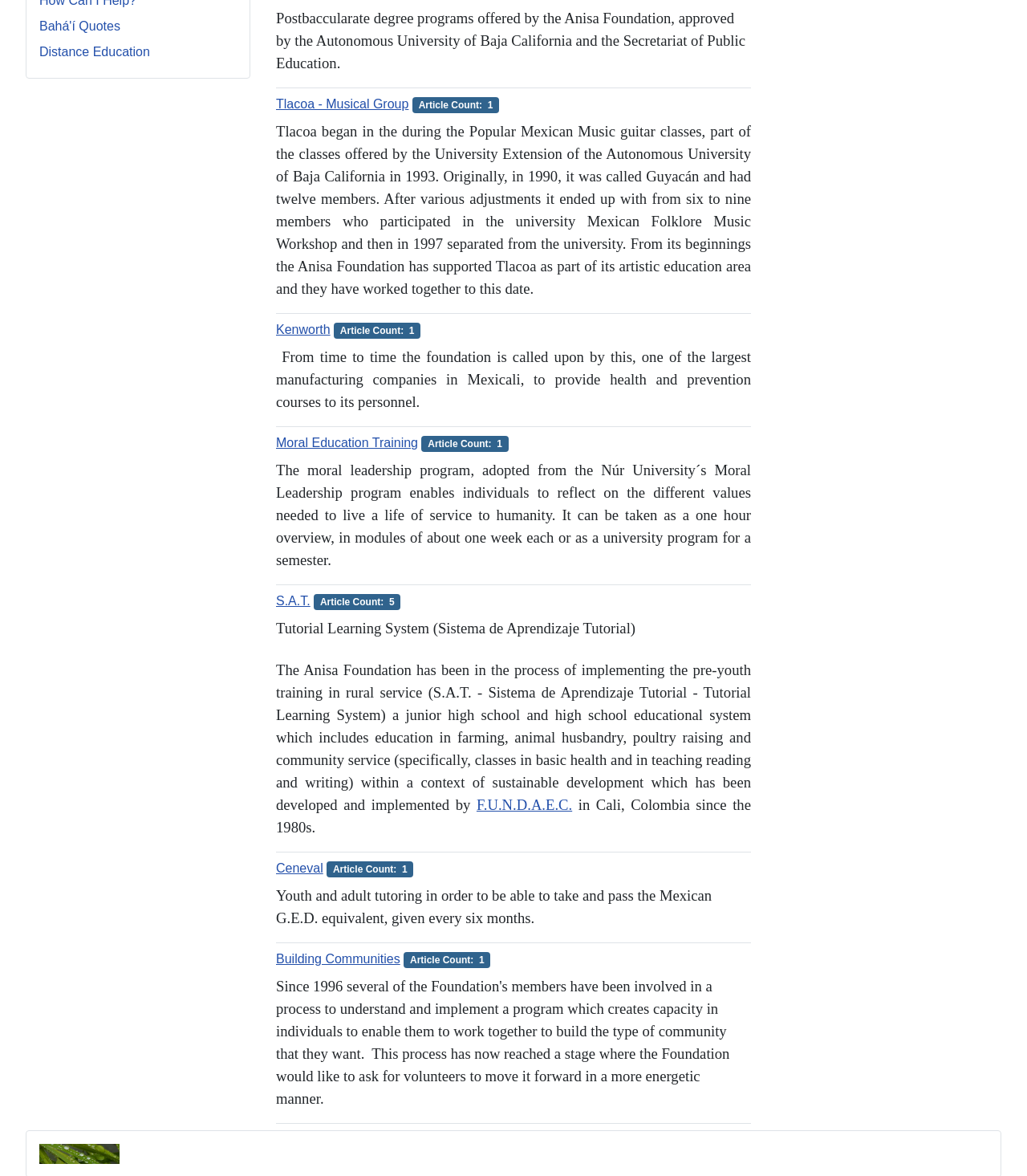Bounding box coordinates are specified in the format (top-left x, top-left y, bottom-right x, bottom-right y). All values are floating point numbers bounded between 0 and 1. Please provide the bounding box coordinate of the region this sentence describes: Bahá'í Quotes

[0.038, 0.016, 0.117, 0.028]